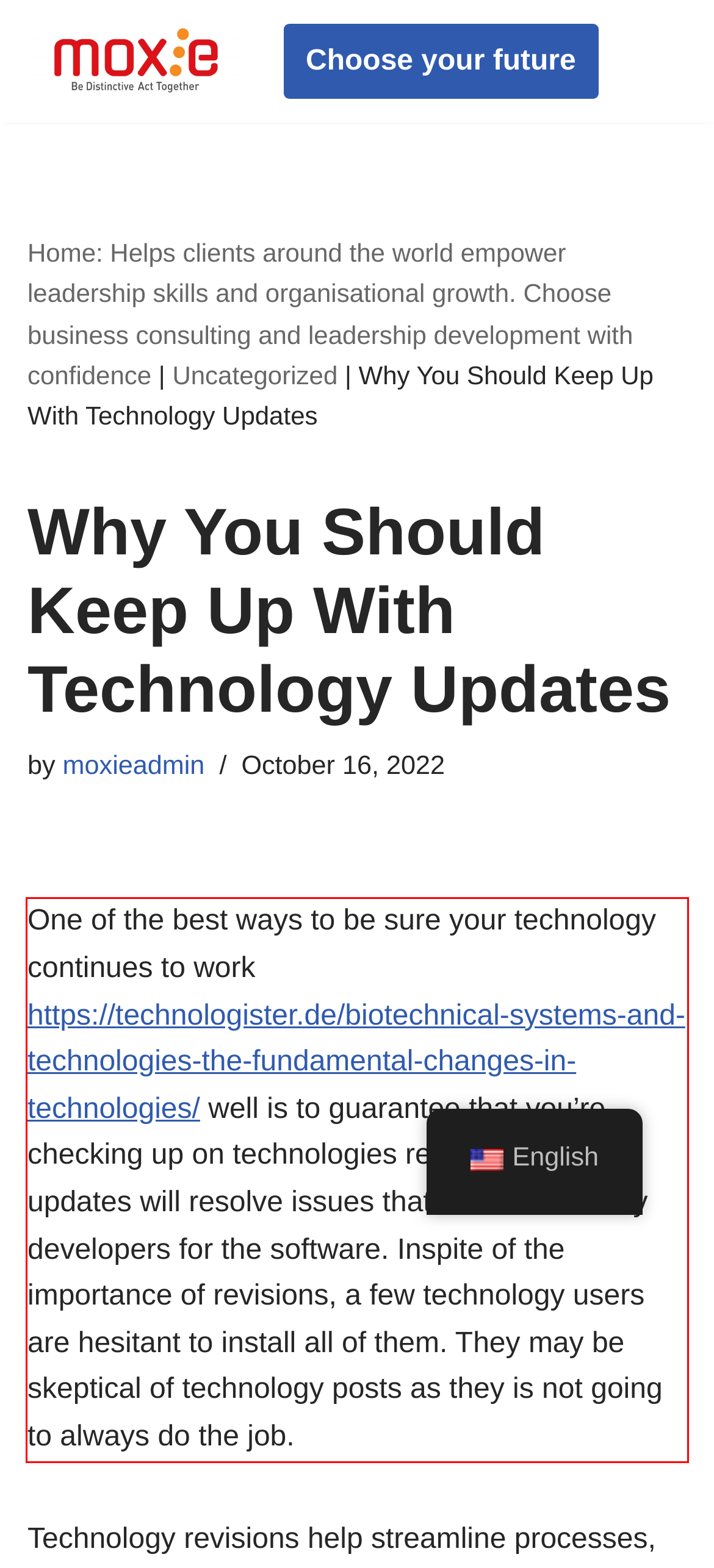Analyze the screenshot of the webpage that features a red bounding box and recognize the text content enclosed within this red bounding box.

One of the best ways to be sure your technology continues to work https://technologister.de/biotechnical-systems-and-technologies-the-fundamental-changes-in-technologies/ well is to guarantee that you’re checking up on technologies revisions. These updates will resolve issues that were created by developers for the software. Inspite of the importance of revisions, a few technology users are hesitant to install all of them. They may be skeptical of technology posts as they is not going to always do the job.